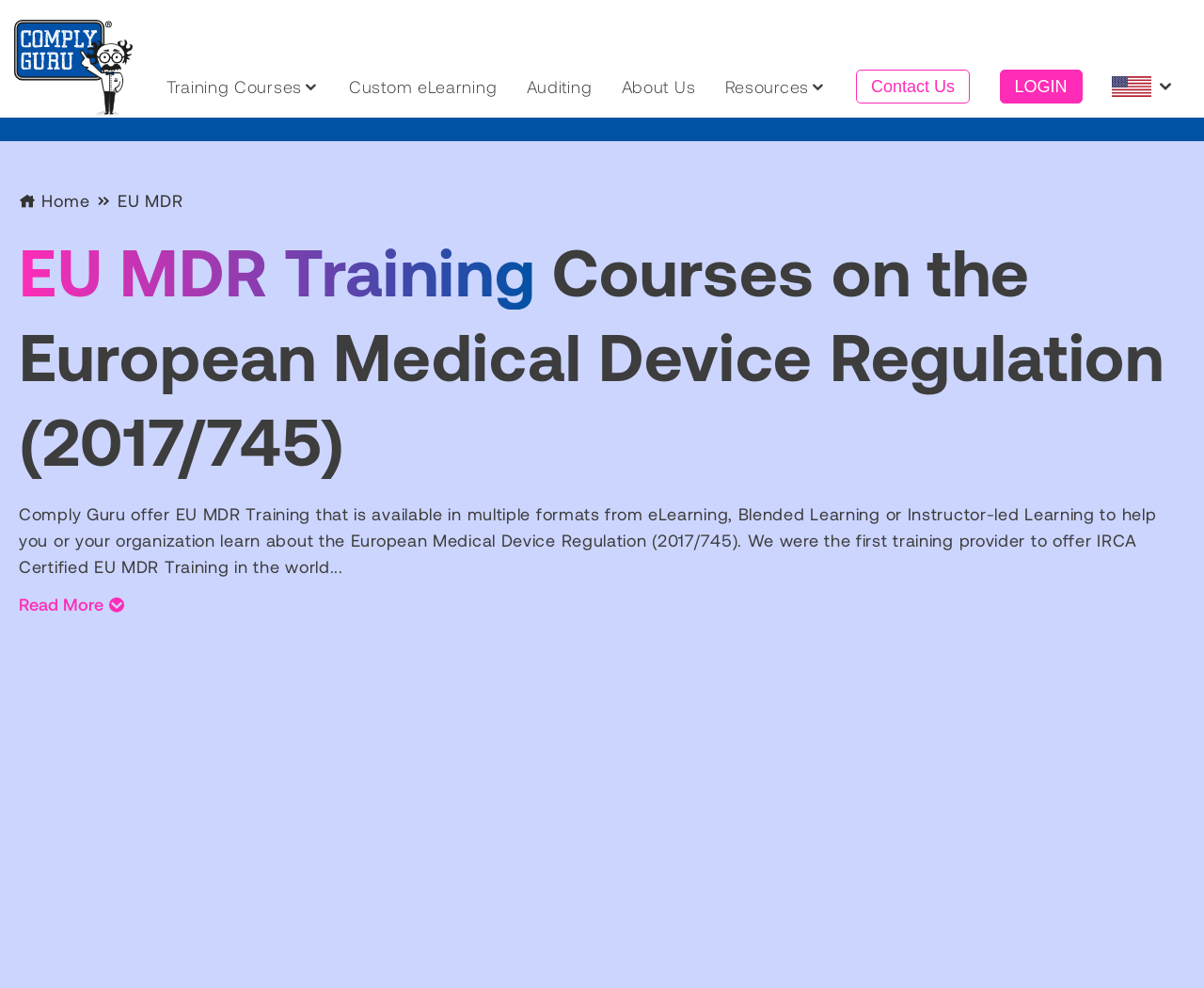Determine the bounding box for the UI element as described: "Auditing". The coordinates should be represented as four float numbers between 0 and 1, formatted as [left, top, right, bottom].

[0.437, 0.071, 0.492, 0.104]